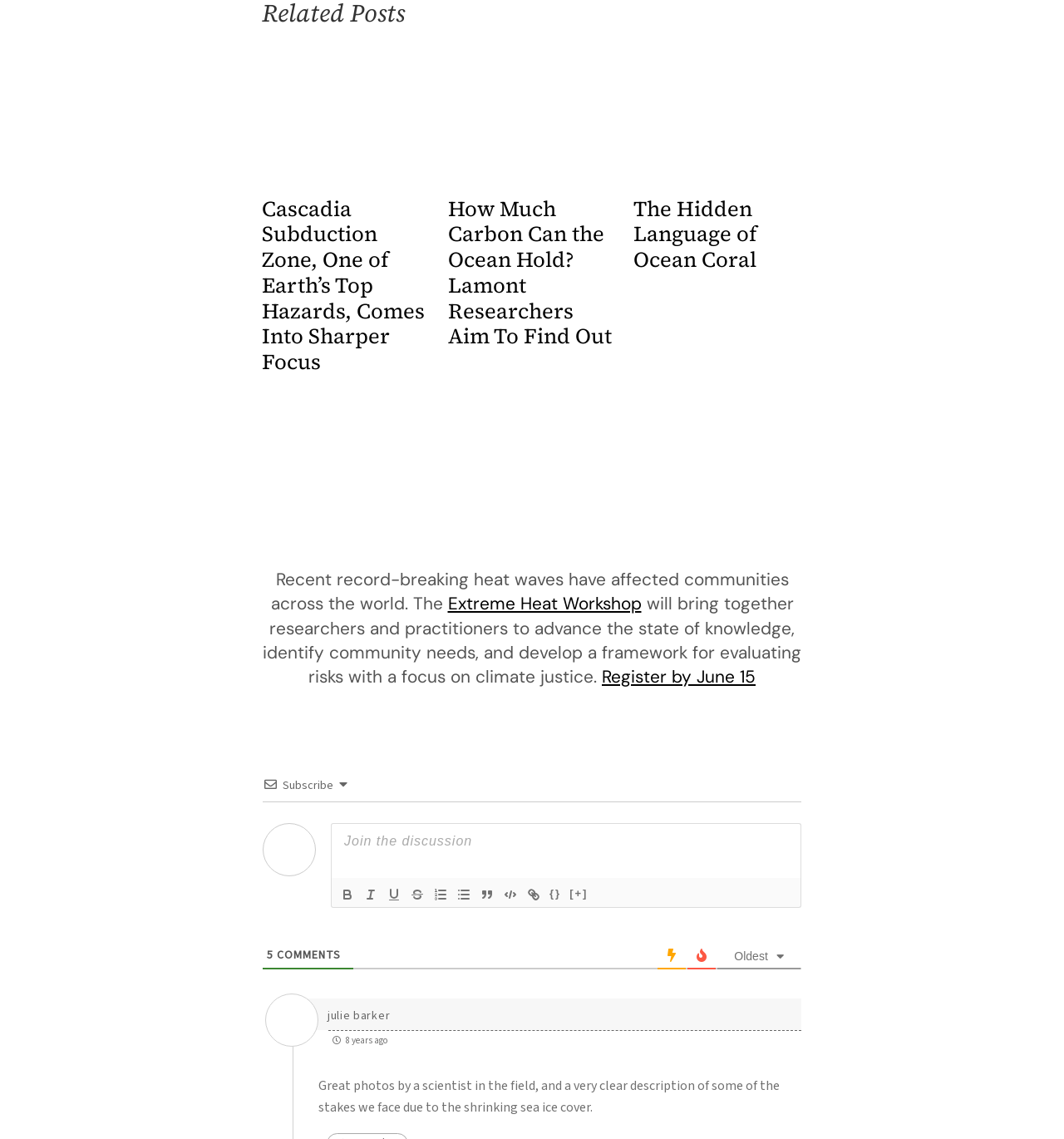Please find and report the bounding box coordinates of the element to click in order to perform the following action: "Click the link to read about Cascadia Subduction Zone". The coordinates should be expressed as four float numbers between 0 and 1, in the format [left, top, right, bottom].

[0.246, 0.046, 0.405, 0.157]